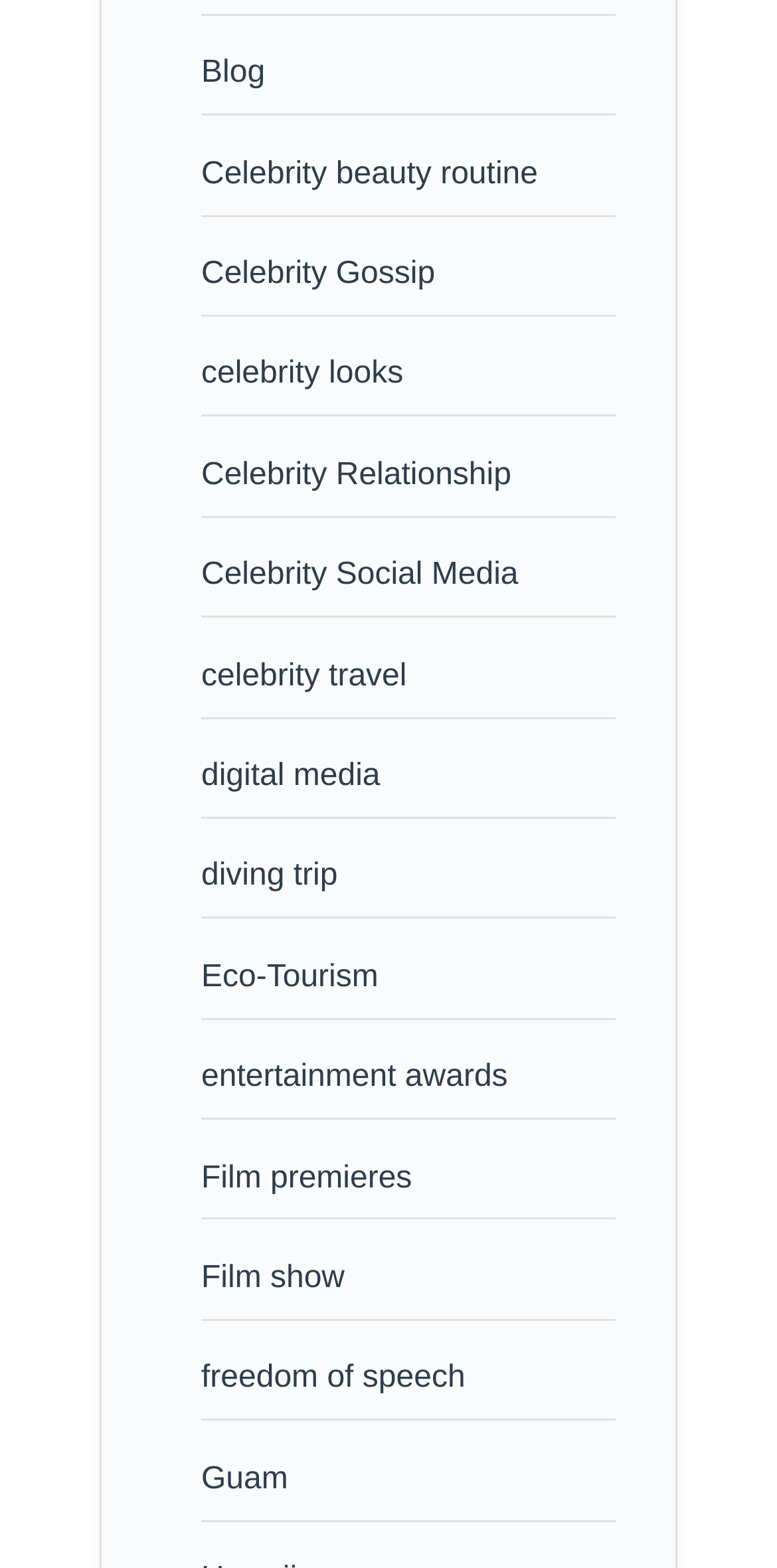Determine the bounding box coordinates for the area you should click to complete the following instruction: "Read about celebrity beauty routines".

[0.259, 0.036, 0.341, 0.058]